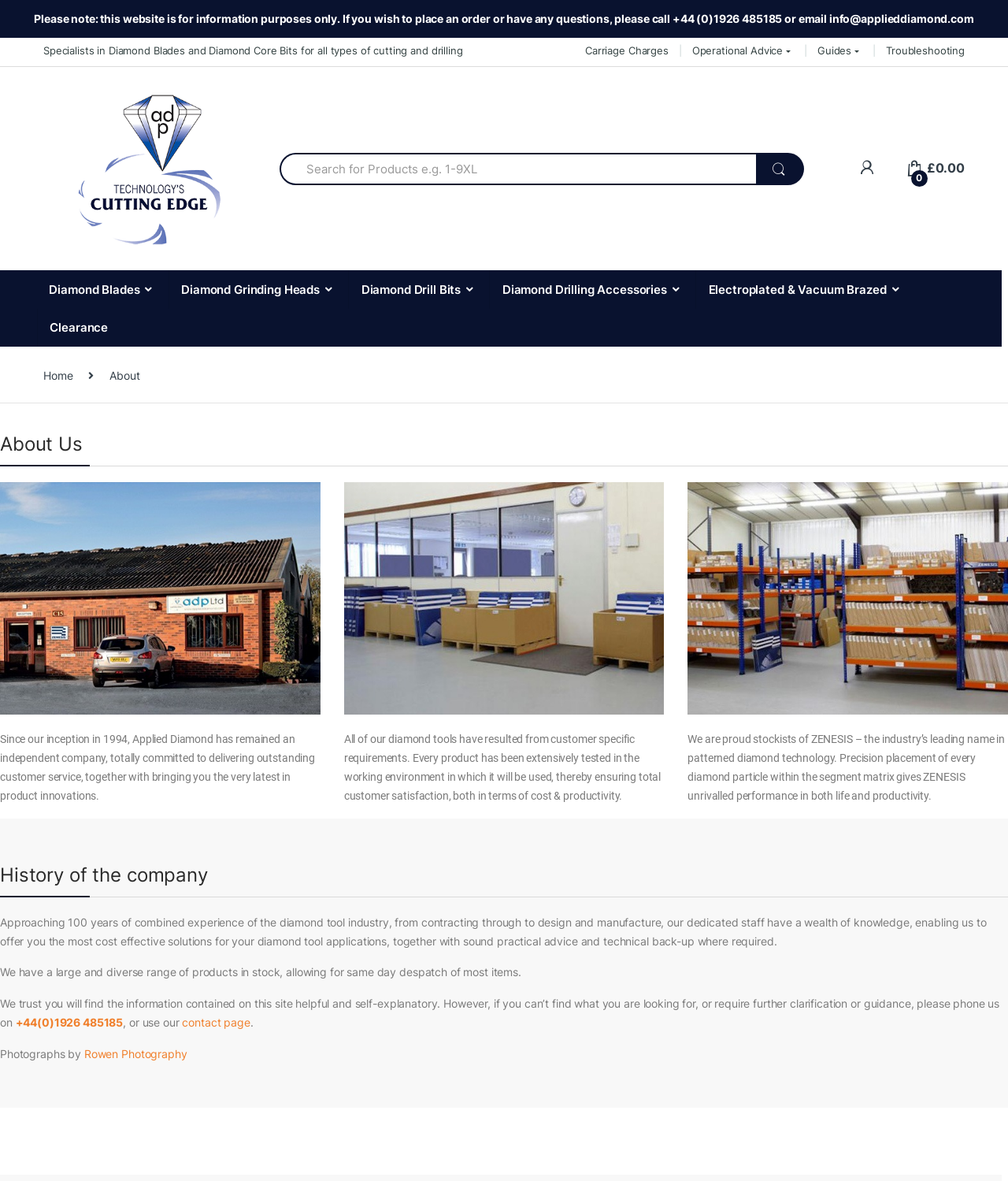Locate the bounding box coordinates for the element described below: "Diamond Drilling Accessories". The coordinates must be four float values between 0 and 1, formatted as [left, top, right, bottom].

[0.485, 0.229, 0.69, 0.261]